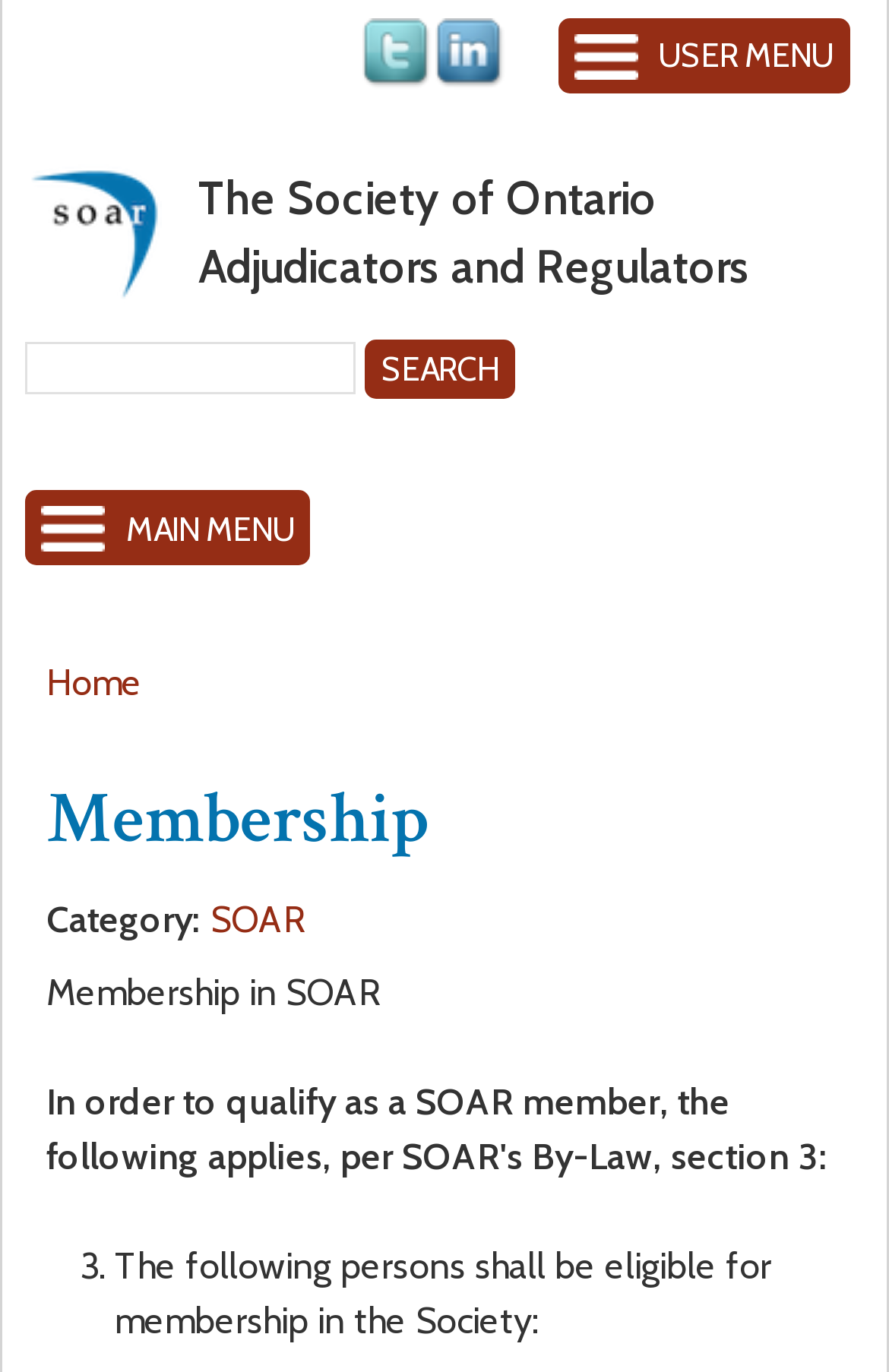Find and specify the bounding box coordinates that correspond to the clickable region for the instruction: "View contact information for Laredo office".

None